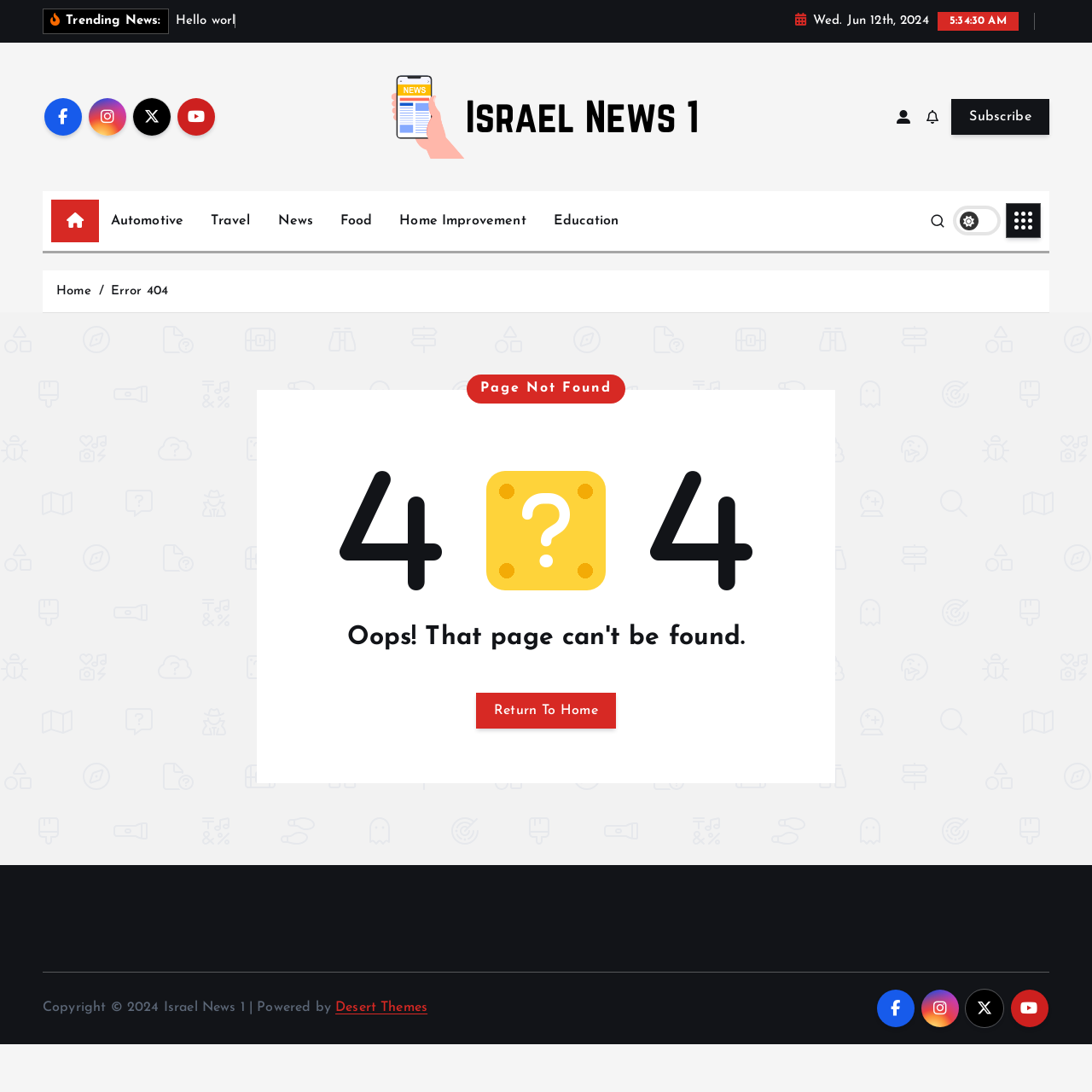Can you show the bounding box coordinates of the region to click on to complete the task described in the instruction: "Go to the 'Home' page"?

[0.052, 0.261, 0.084, 0.272]